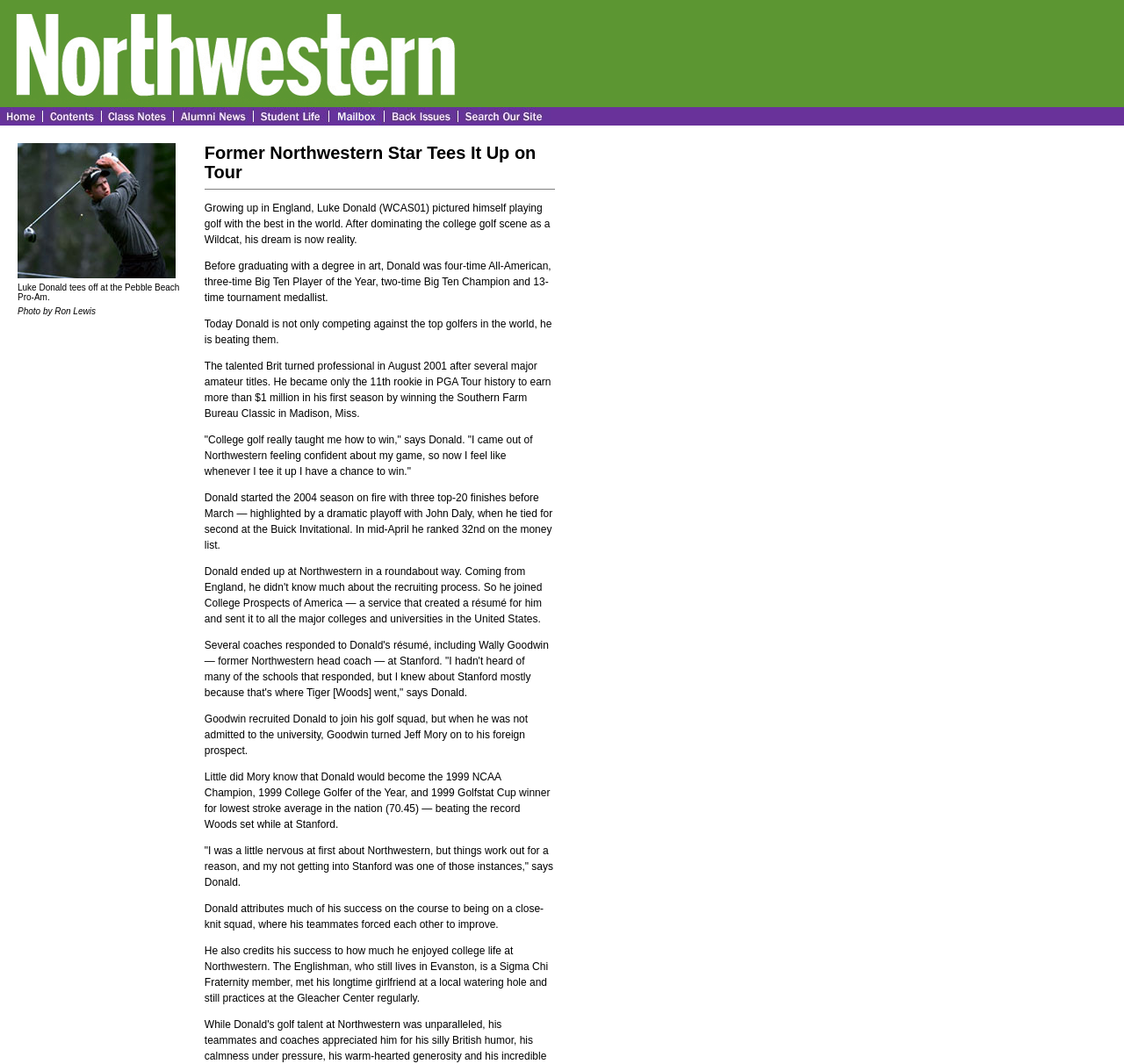Please locate the bounding box coordinates of the element that needs to be clicked to achieve the following instruction: "view the image". The coordinates should be four float numbers between 0 and 1, i.e., [left, top, right, bottom].

[0.0, 0.0, 0.417, 0.101]